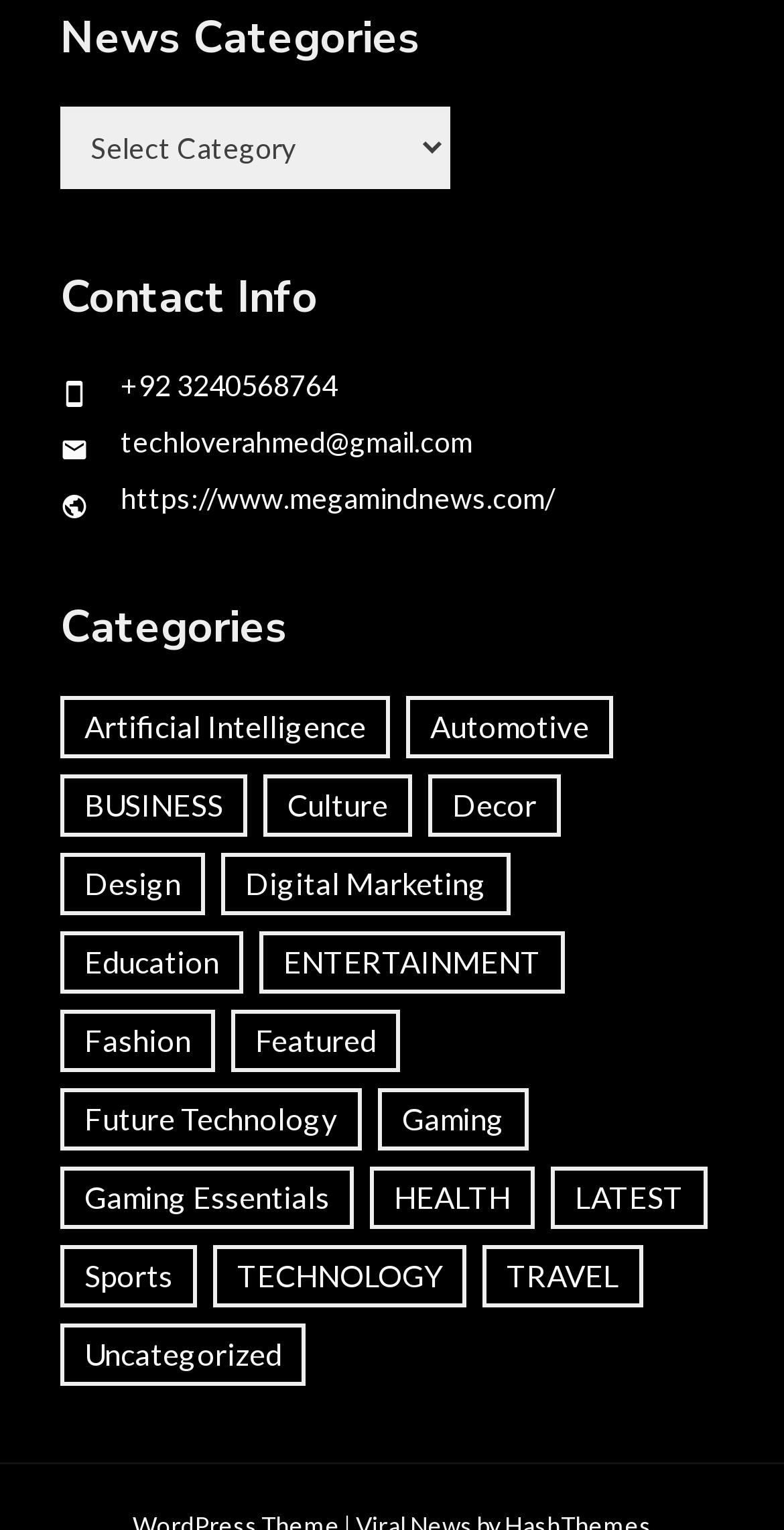Please provide a one-word or short phrase answer to the question:
How many items are in the TRAVEL category?

920